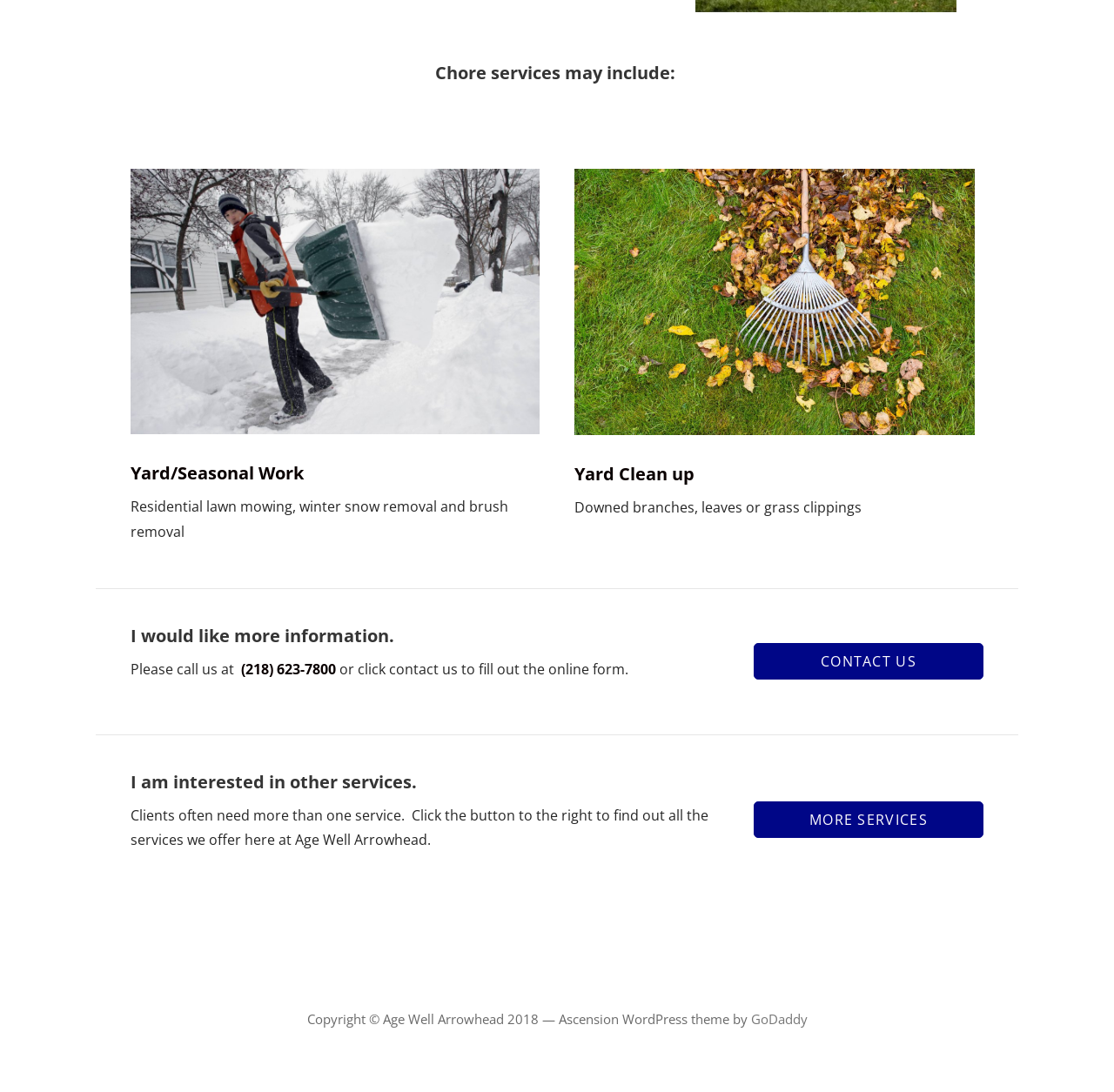Find the bounding box coordinates of the UI element according to this description: "(218) 623-7800".

[0.213, 0.604, 0.302, 0.621]